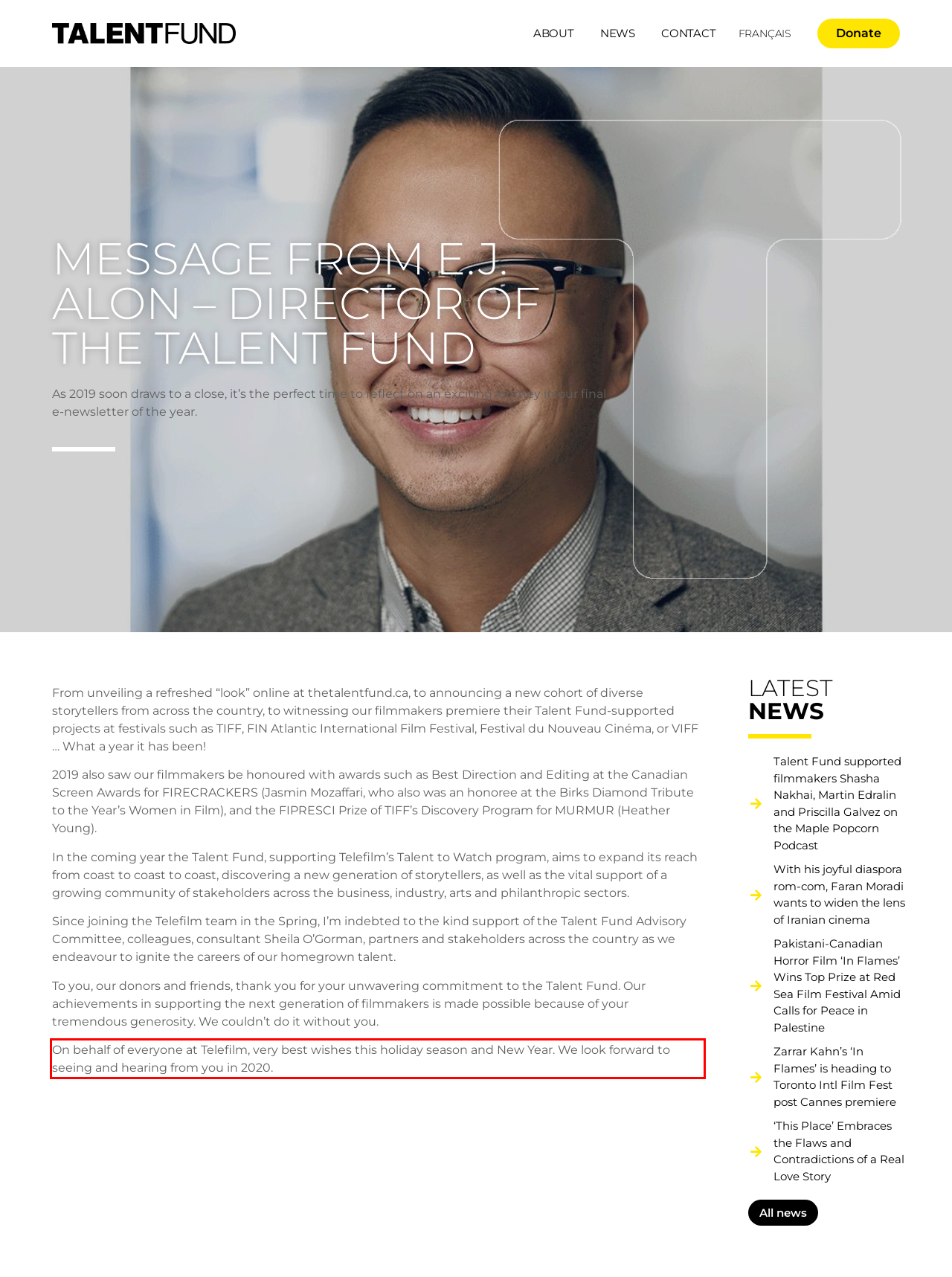Examine the screenshot of the webpage, locate the red bounding box, and perform OCR to extract the text contained within it.

On behalf of everyone at Telefilm, very best wishes this holiday season and New Year. We look forward to seeing and hearing from you in 2020.